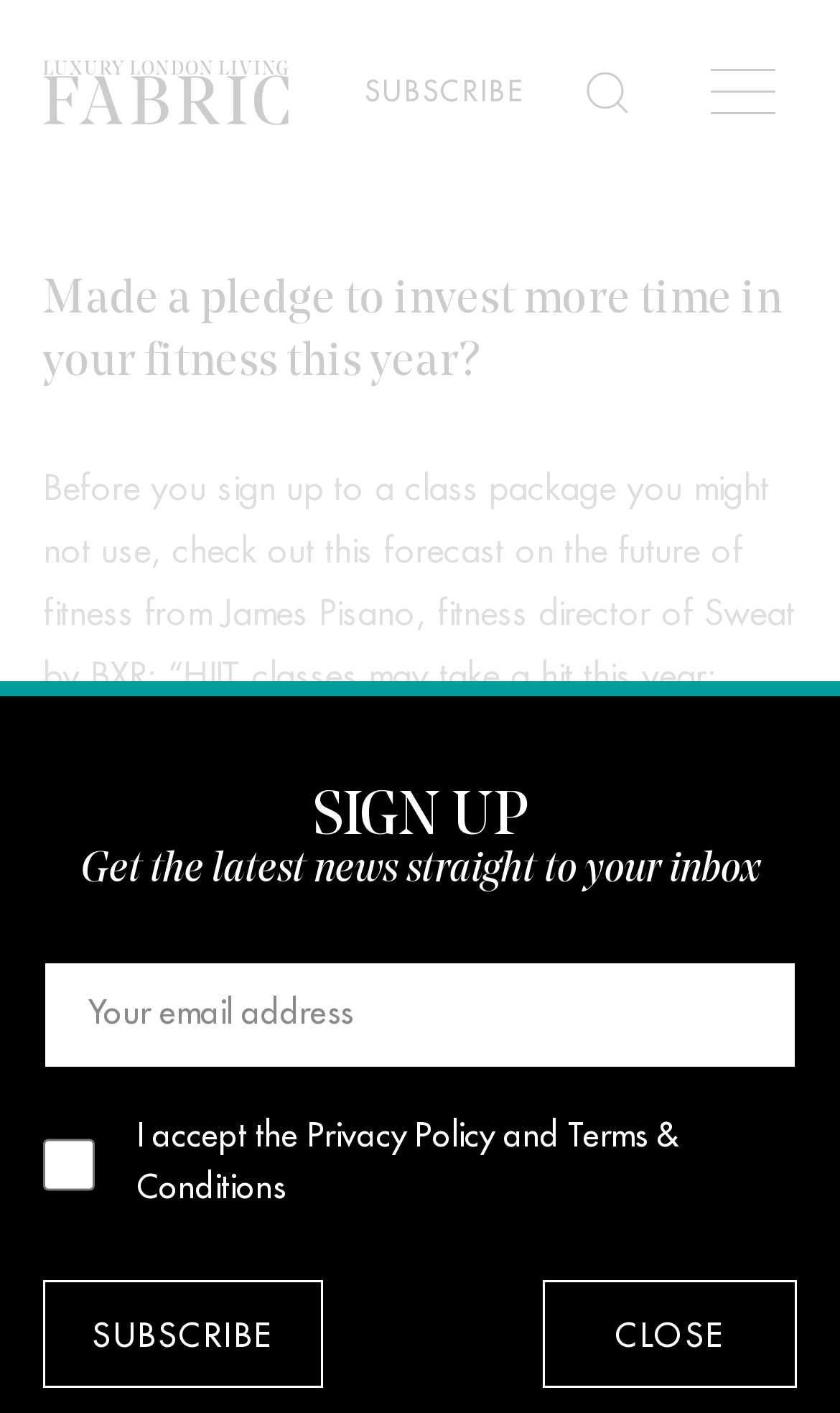What is the name of the fitness director?
Please give a detailed and elaborate answer to the question.

The name of the fitness director is mentioned in the StaticText element with the text 'Before you sign up to a class package you might not use, check out this forecast on the future of fitness from James Pisano, fitness director of Sweat by'.